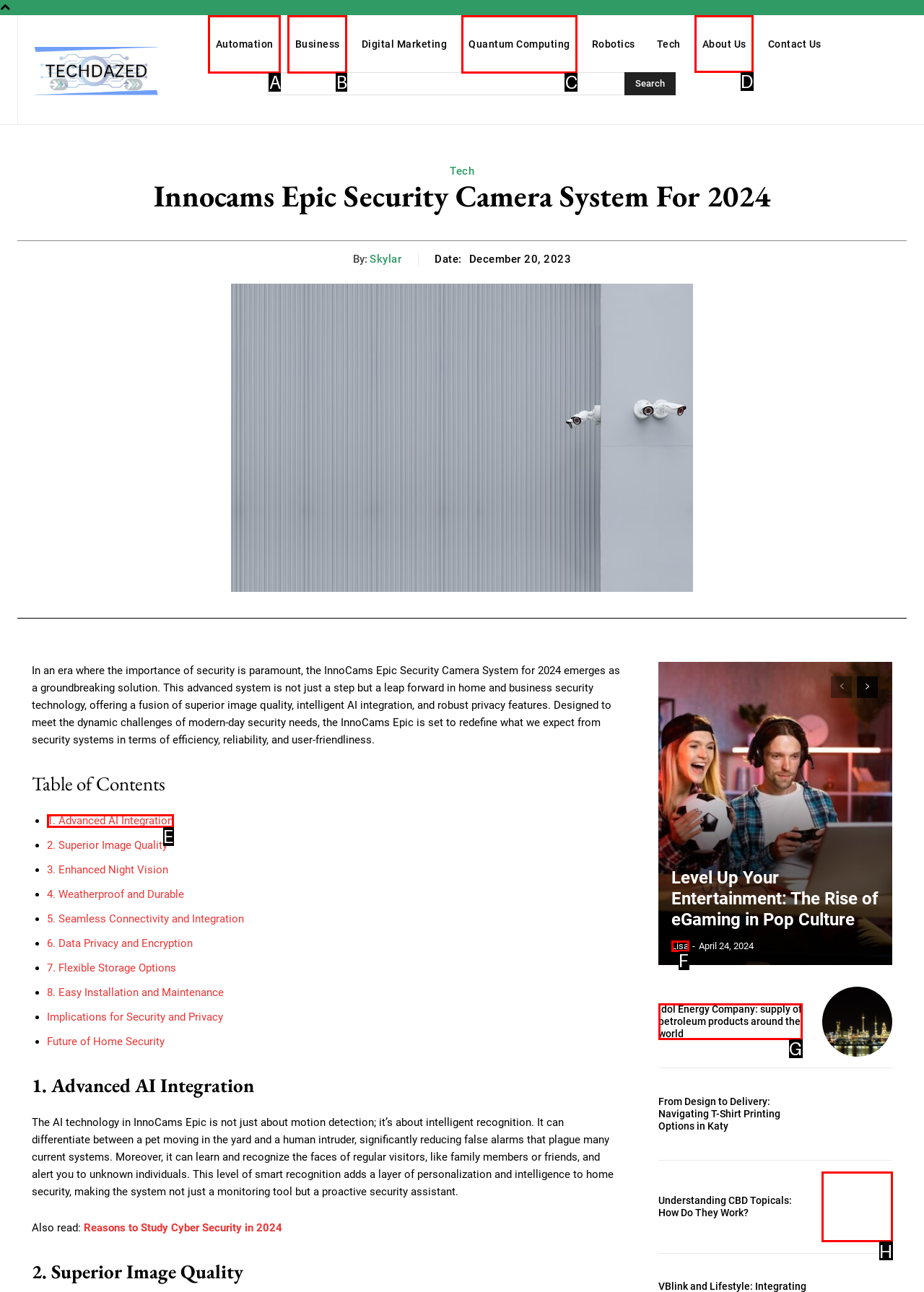Identify the correct choice to execute this task: Go to the 'About Us' page
Respond with the letter corresponding to the right option from the available choices.

D